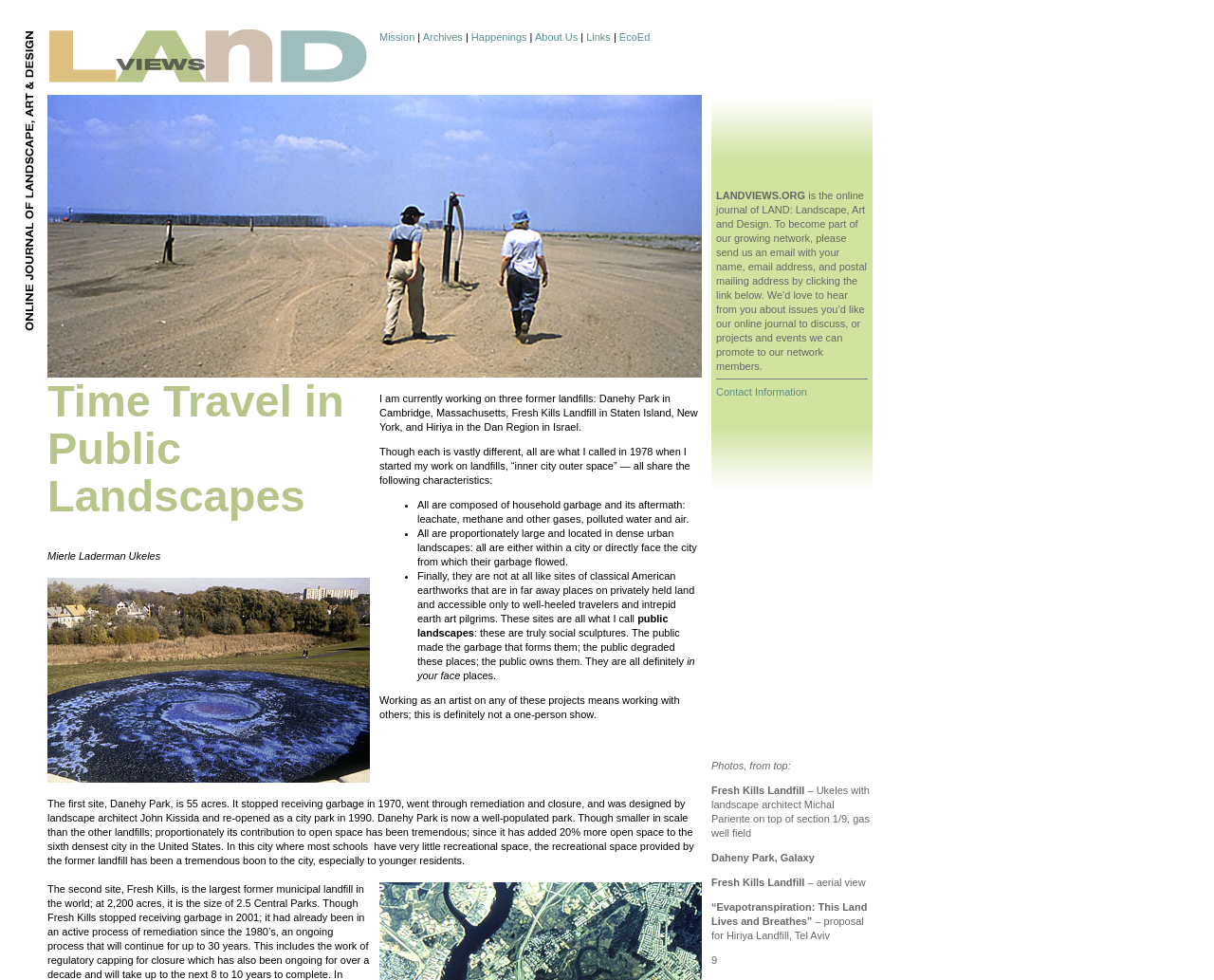Please determine the bounding box coordinates of the clickable area required to carry out the following instruction: "Click on the 'Happenings' link". The coordinates must be four float numbers between 0 and 1, represented as [left, top, right, bottom].

[0.388, 0.032, 0.434, 0.044]